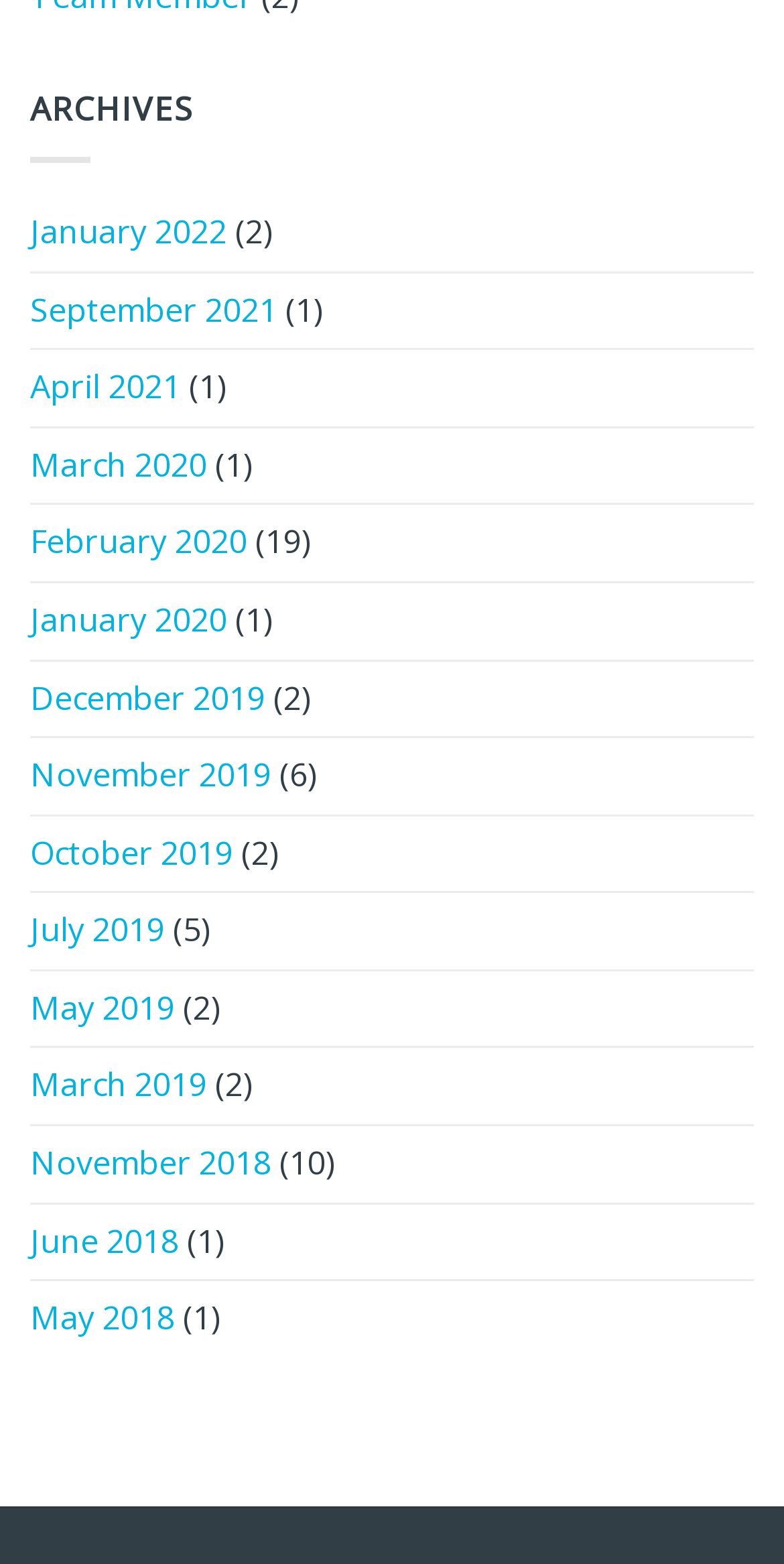Kindly determine the bounding box coordinates for the area that needs to be clicked to execute this instruction: "browse April 2021 archives".

[0.038, 0.224, 0.231, 0.272]